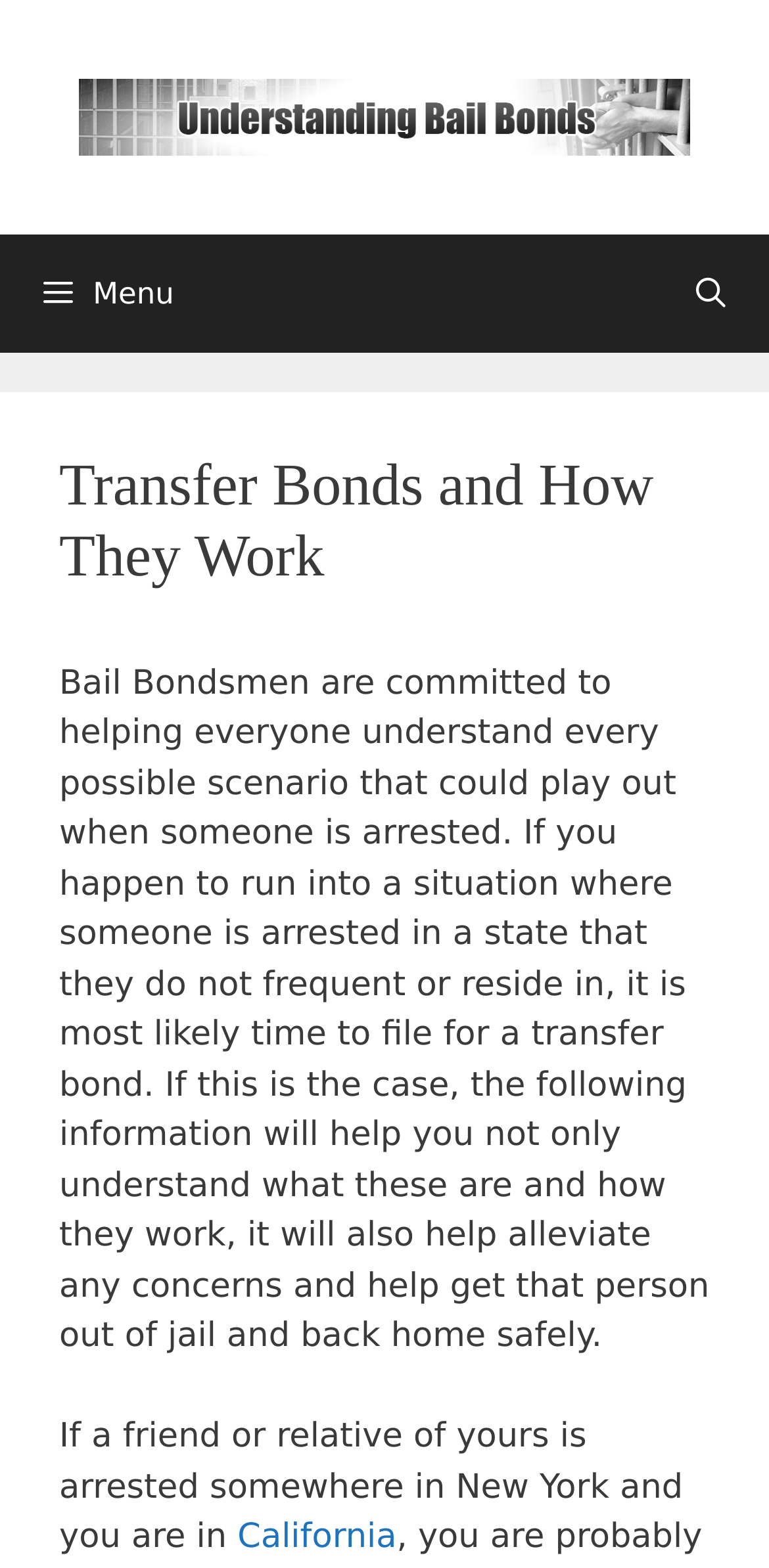What is the scenario described in the second paragraph?
Please provide a single word or phrase answer based on the image.

Arrest in New York